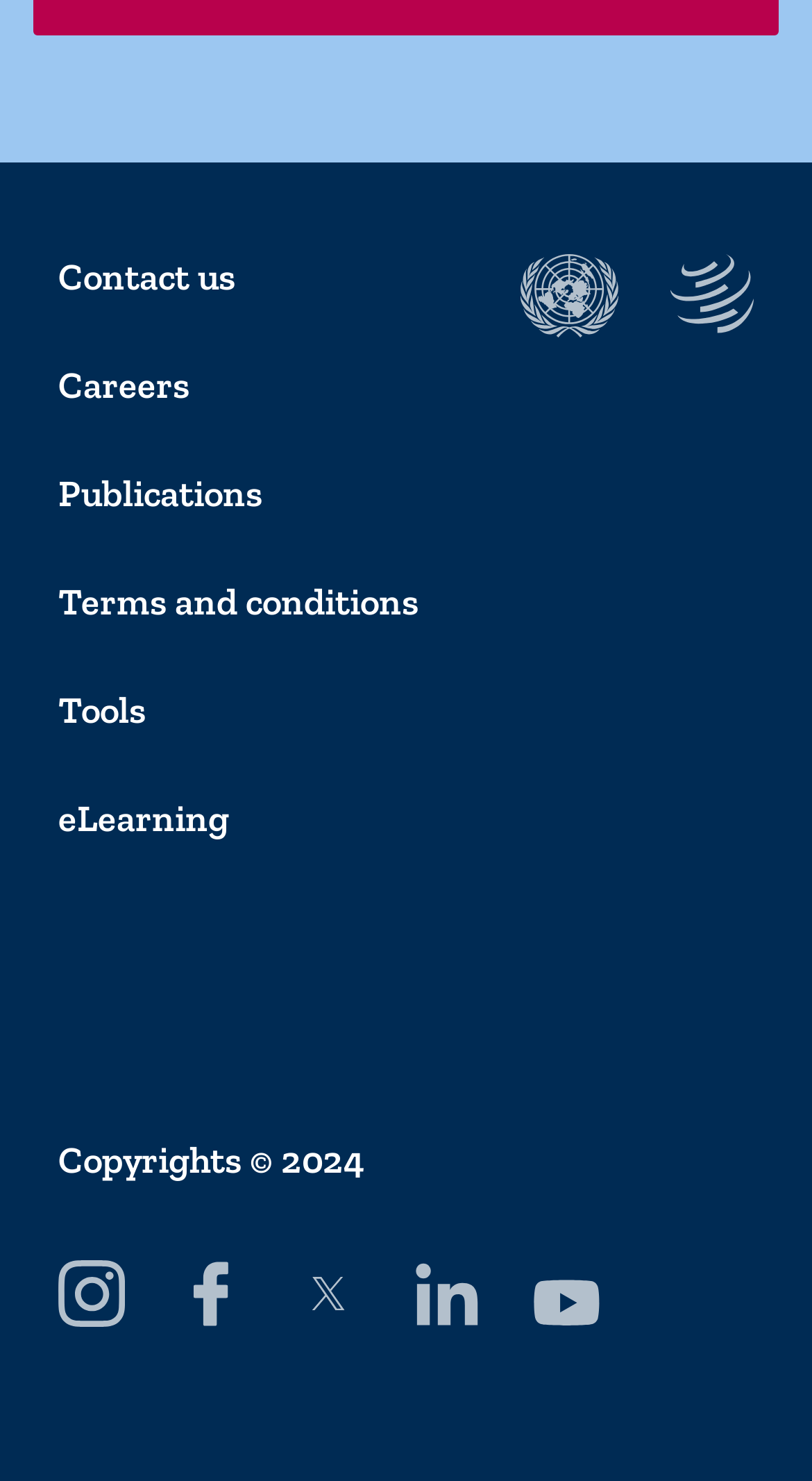Can you find the bounding box coordinates of the area I should click to execute the following instruction: "Access WTO website"?

[0.641, 0.171, 0.762, 0.227]